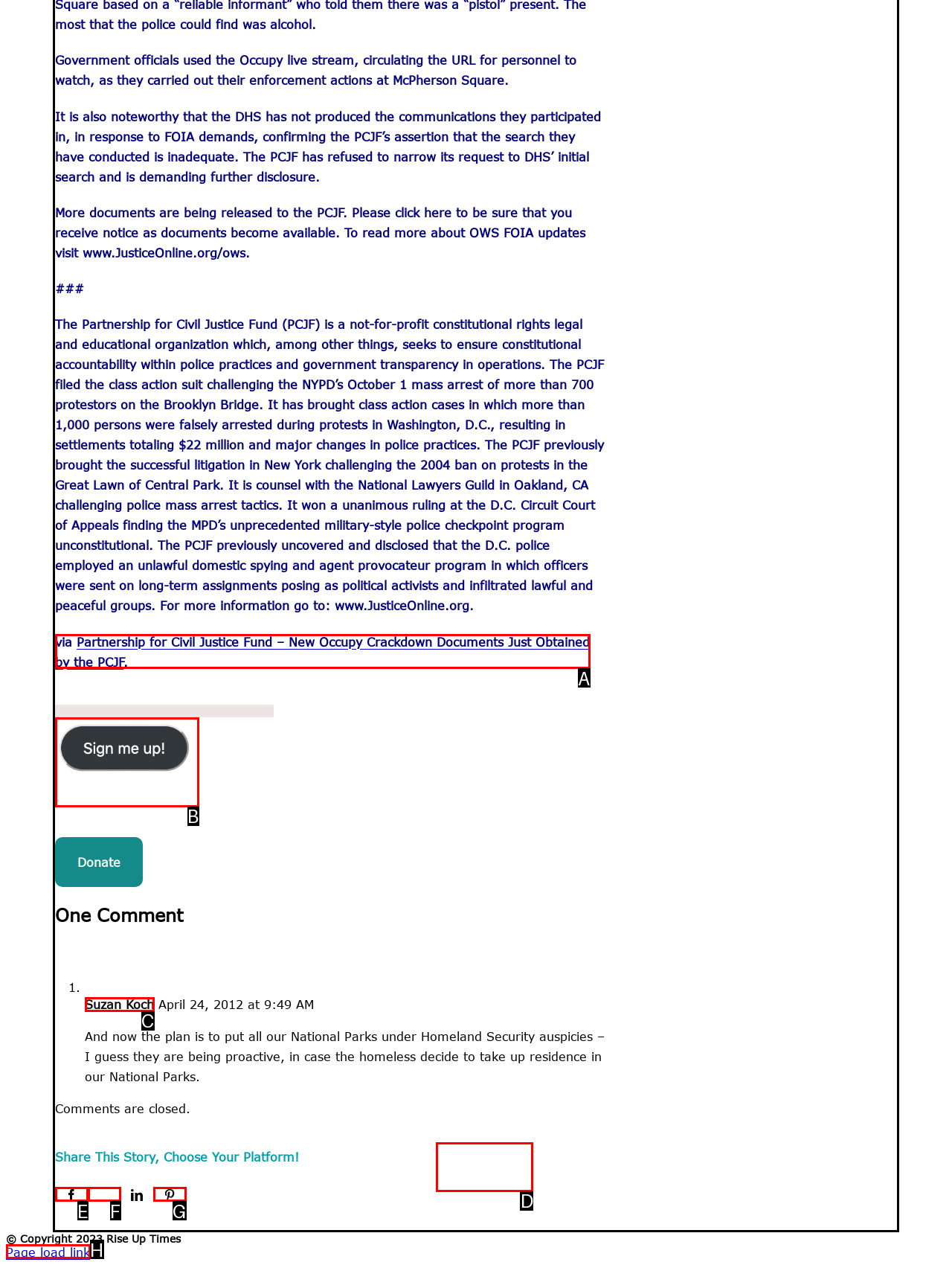Choose the HTML element you need to click to achieve the following task: Click the 'Donate' link
Respond with the letter of the selected option from the given choices directly.

D